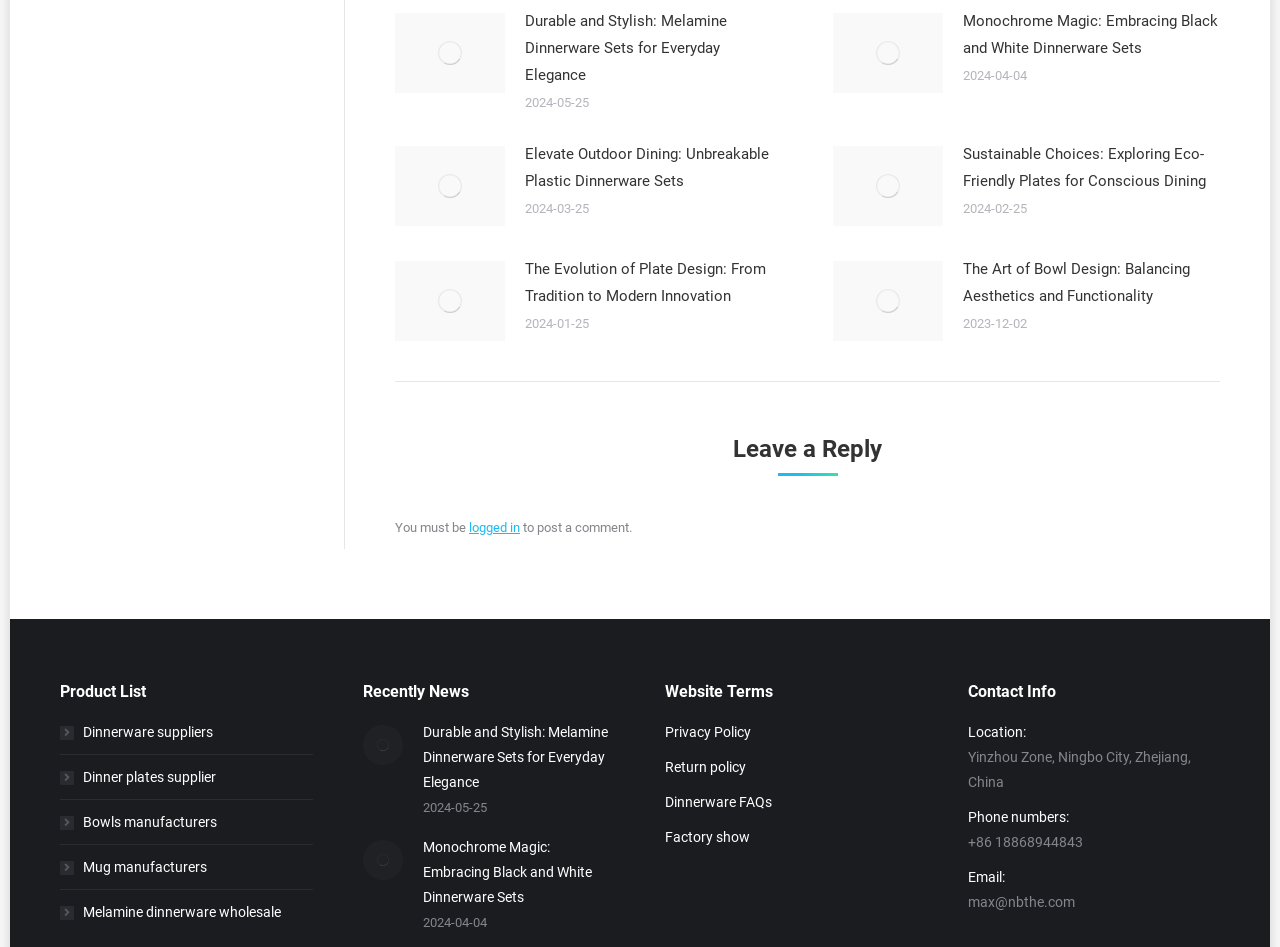Please specify the bounding box coordinates for the clickable region that will help you carry out the instruction: "Click on the 'Post image' link".

[0.309, 0.014, 0.395, 0.098]